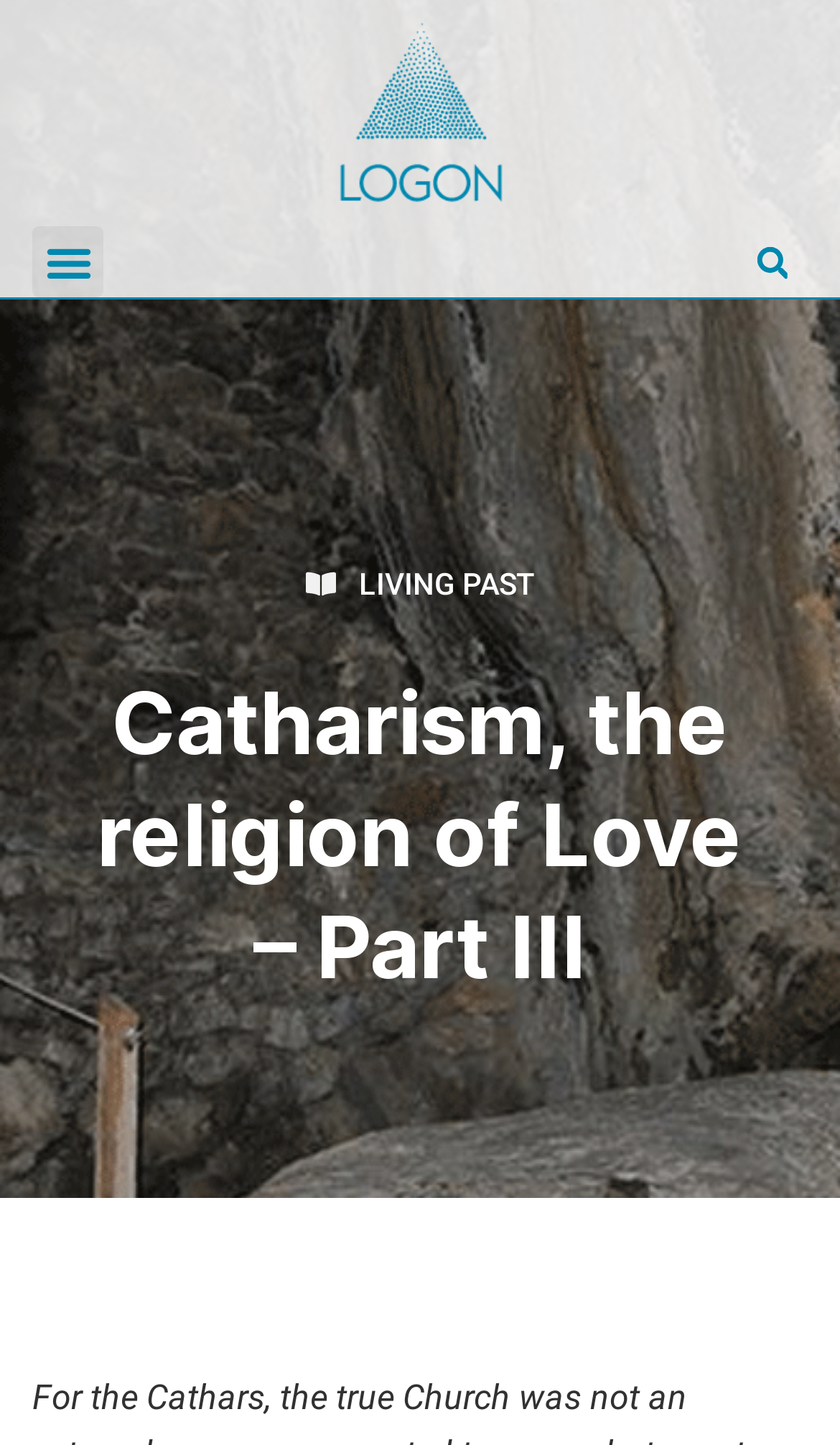Please extract the title of the webpage.

Catharism, the religion of Love – Part III